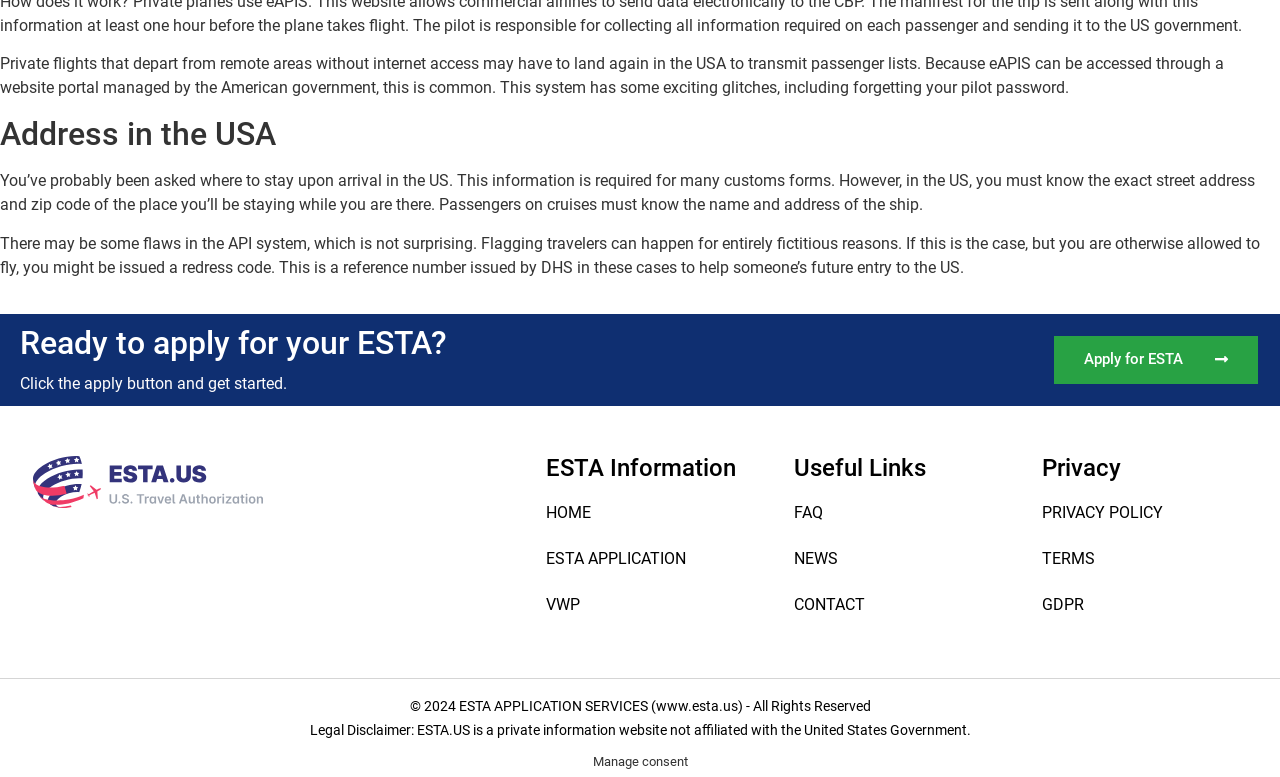Provide the bounding box coordinates for the specified HTML element described in this description: "HOME". The coordinates should be four float numbers ranging from 0 to 1, in the format [left, top, right, bottom].

[0.411, 0.631, 0.597, 0.69]